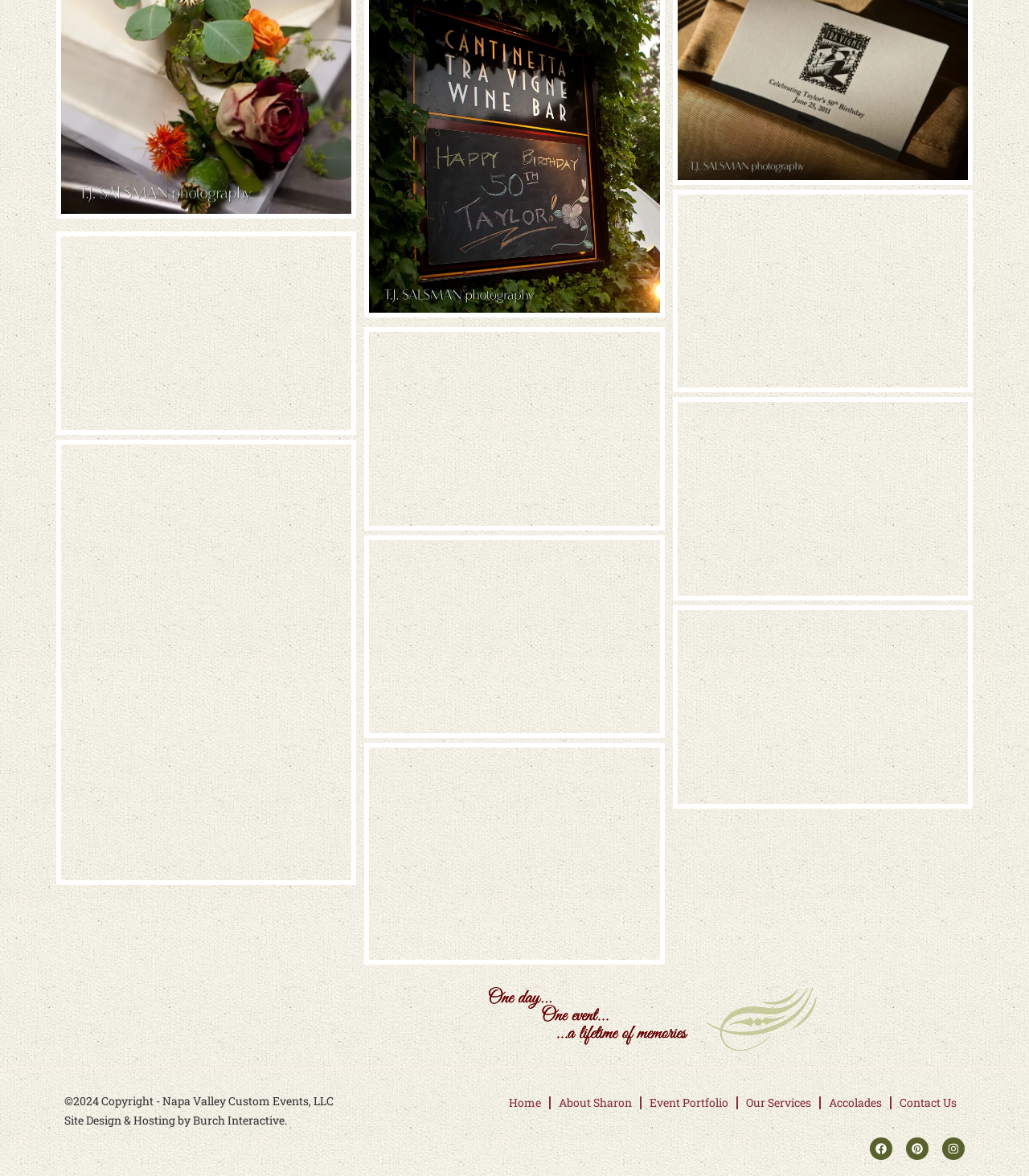Please give the bounding box coordinates of the area that should be clicked to fulfill the following instruction: "View the Event Portfolio". The coordinates should be in the format of four float numbers from 0 to 1, i.e., [left, top, right, bottom].

[0.623, 0.922, 0.716, 0.953]